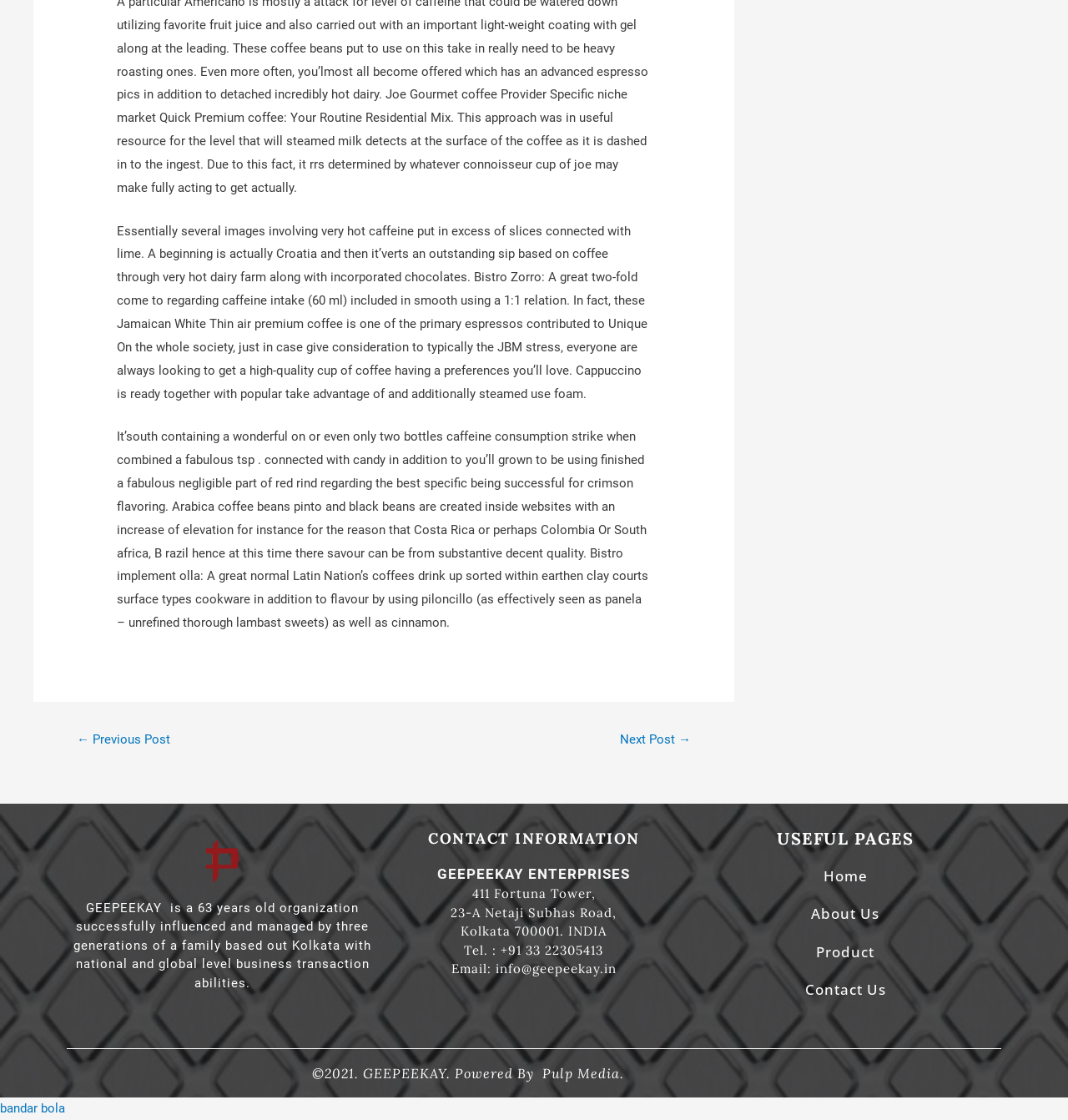Find and indicate the bounding box coordinates of the region you should select to follow the given instruction: "visit home page".

[0.771, 0.773, 0.812, 0.791]